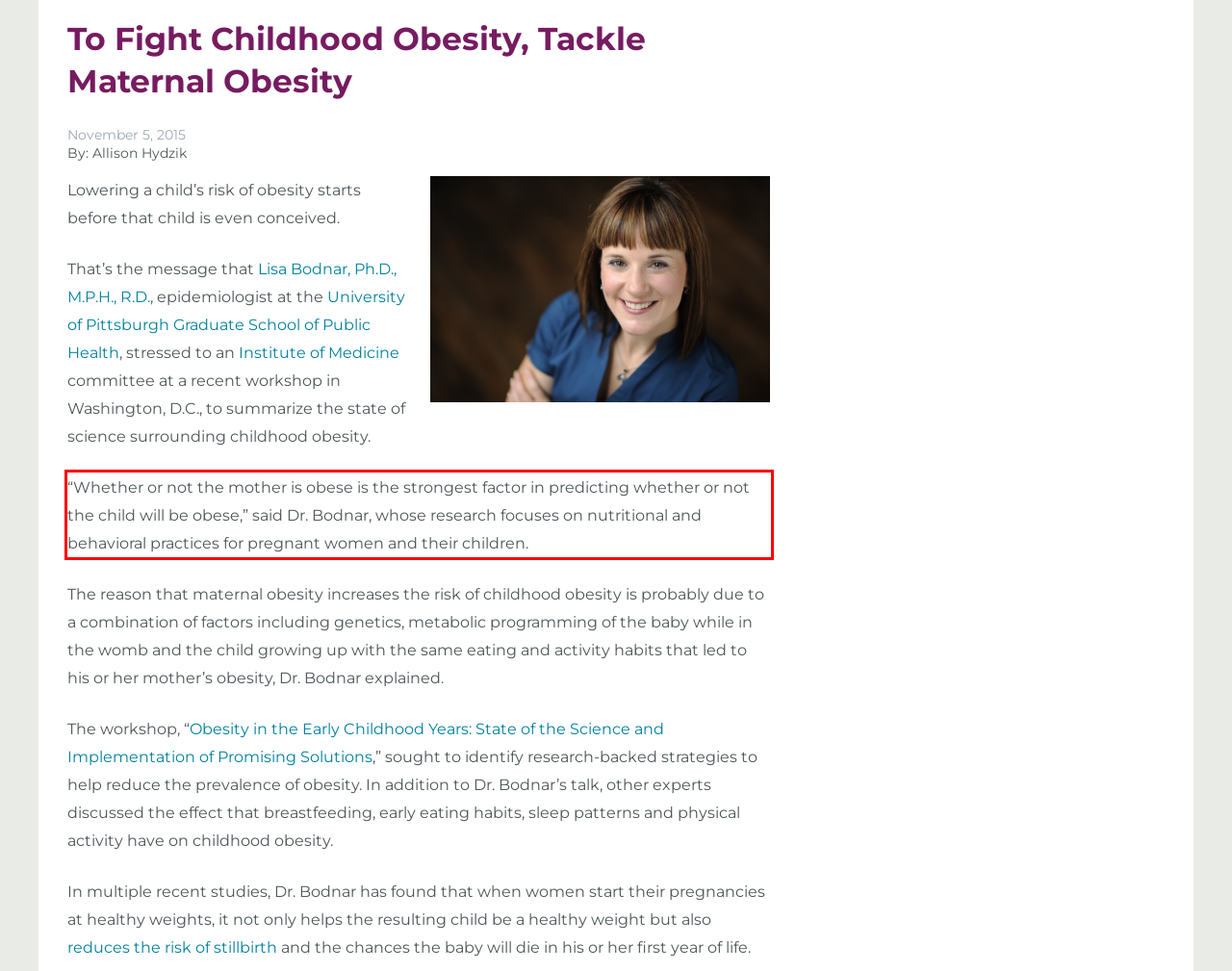Please analyze the screenshot of a webpage and extract the text content within the red bounding box using OCR.

“Whether or not the mother is obese is the strongest factor in predicting whether or not the child will be obese,” said Dr. Bodnar, whose research focuses on nutritional and behavioral practices for pregnant women and their children.